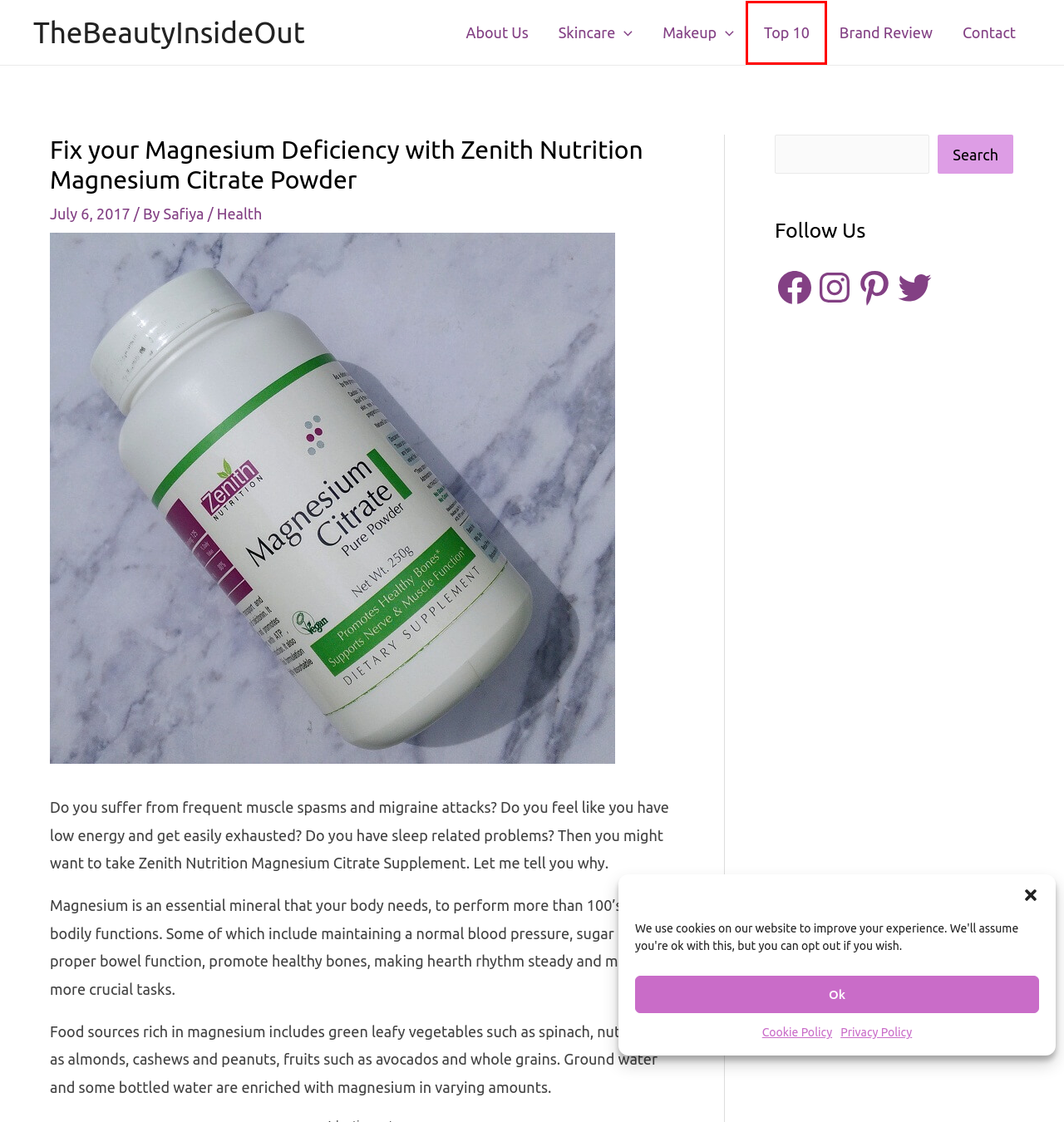Analyze the screenshot of a webpage with a red bounding box and select the webpage description that most accurately describes the new page resulting from clicking the element inside the red box. Here are the candidates:
A. TheBeautyInsideOut
B. Health Archives - TheBeautyInsideOut
C. Skincare Archives - TheBeautyInsideOut
D. Makeup Archives - TheBeautyInsideOut
E. TBIO's Top 10 Archives - TheBeautyInsideOut
F. Brand Focus Archives - TheBeautyInsideOut
G. Cookie Policy (UK)
H. Contact

E